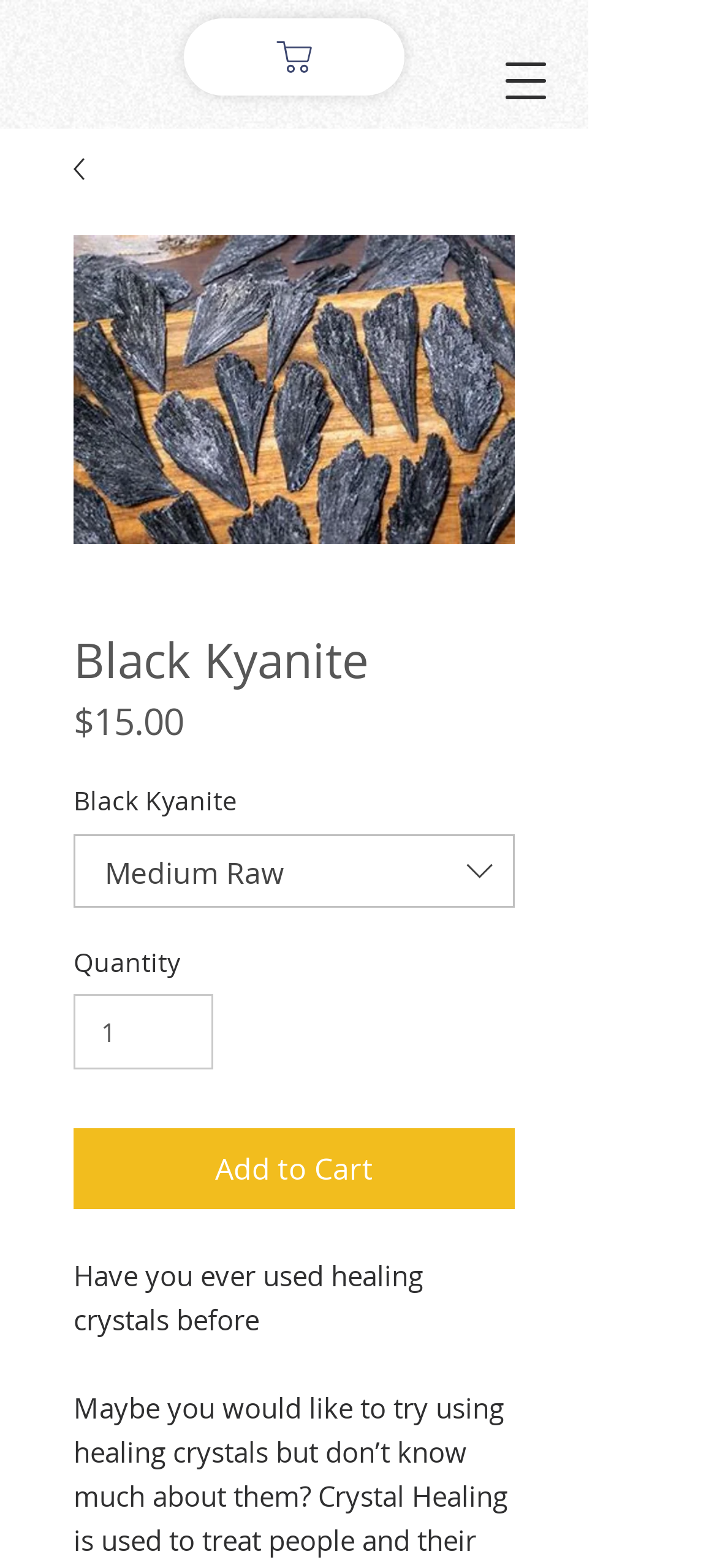Answer the question below with a single word or a brief phrase: 
What is the name of the crystal being sold?

Black Kyanite